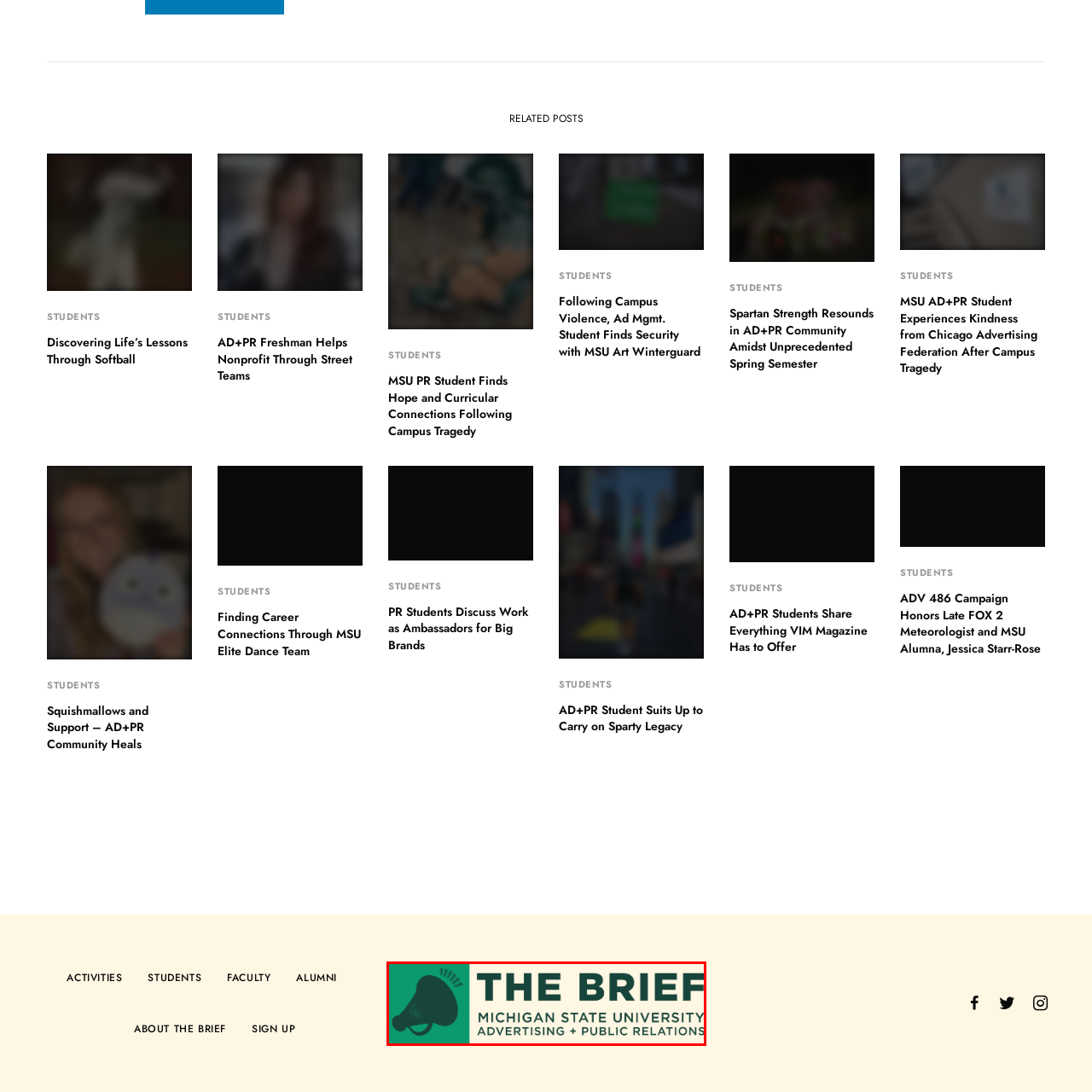Using the image highlighted in the red border, answer the following question concisely with a word or phrase:
What is the shape of the silhouette in the logo?

Megaphone